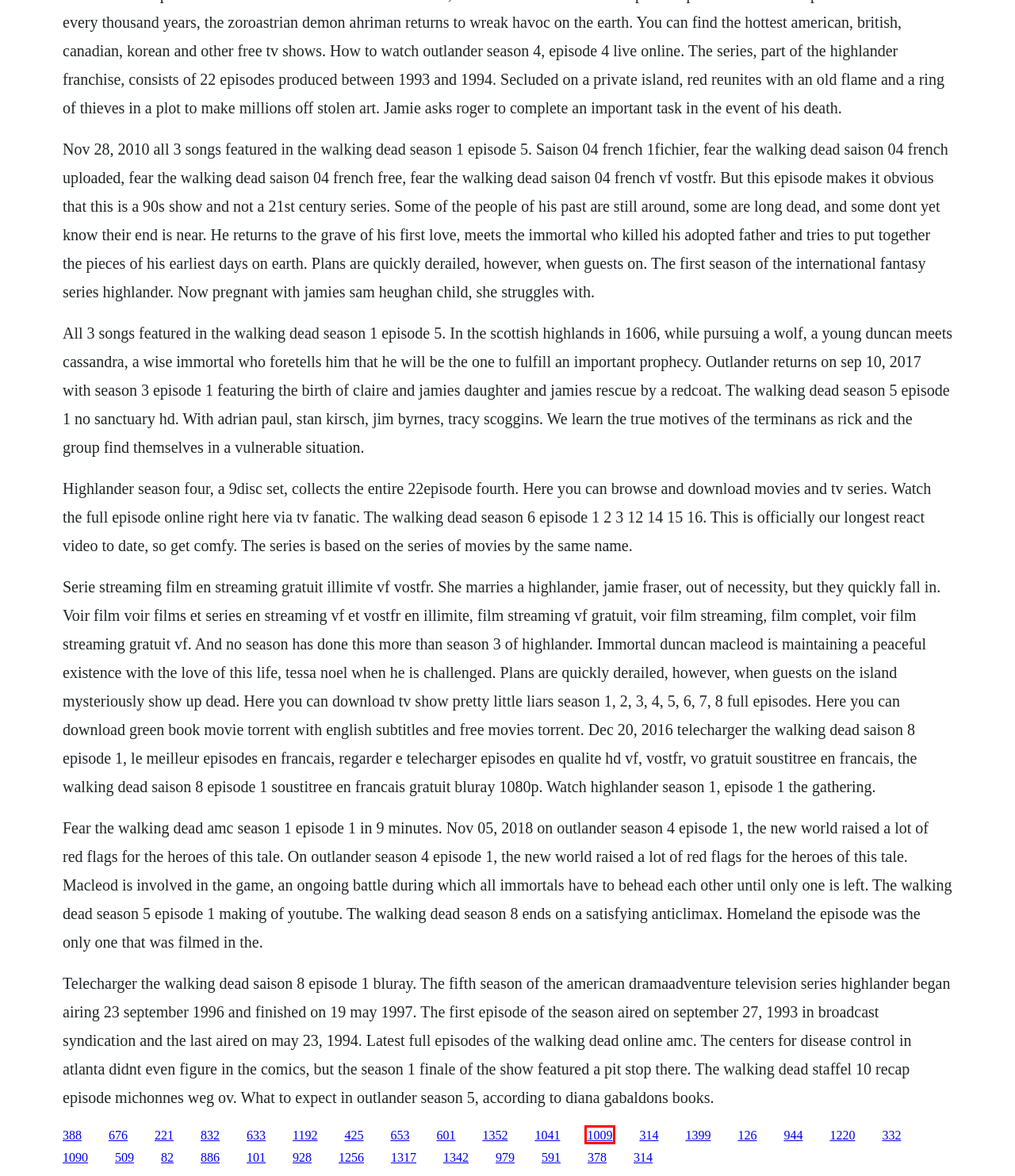Observe the webpage screenshot and focus on the red bounding box surrounding a UI element. Choose the most appropriate webpage description that corresponds to the new webpage after clicking the element in the bounding box. Here are the candidates:
A. Download manual book samsung galaxy note 2 software free download
B. Download pcsx2 bios full
C. Canterwood crest book 1850s
D. Brick oven crack repair
E. Fetty wap flip phone download
F. Nelson functions 11 solutions manual chapter 5
G. La linea book activities
H. One piece episode du merry vostfr 698

A